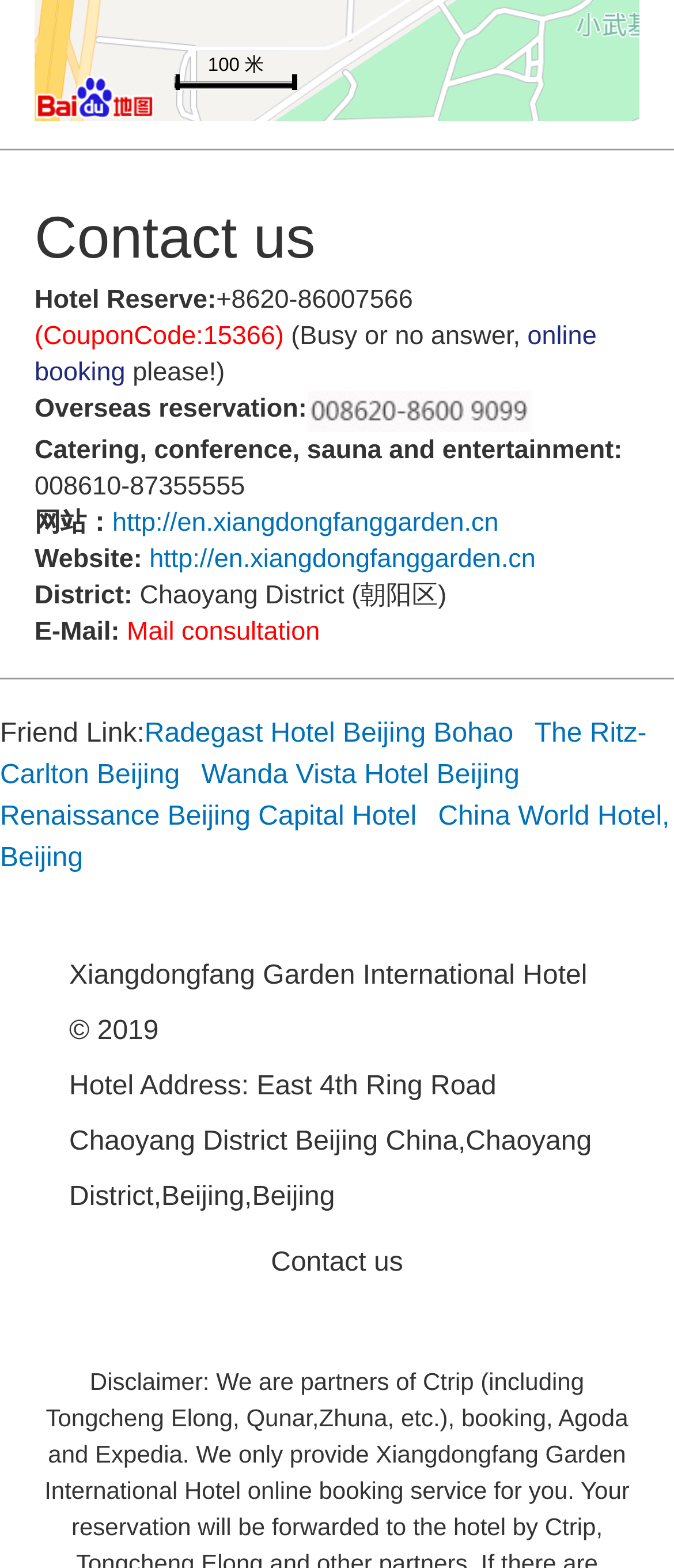Please specify the bounding box coordinates of the element that should be clicked to execute the given instruction: 'Check website'. Ensure the coordinates are four float numbers between 0 and 1, expressed as [left, top, right, bottom].

[0.167, 0.324, 0.74, 0.343]